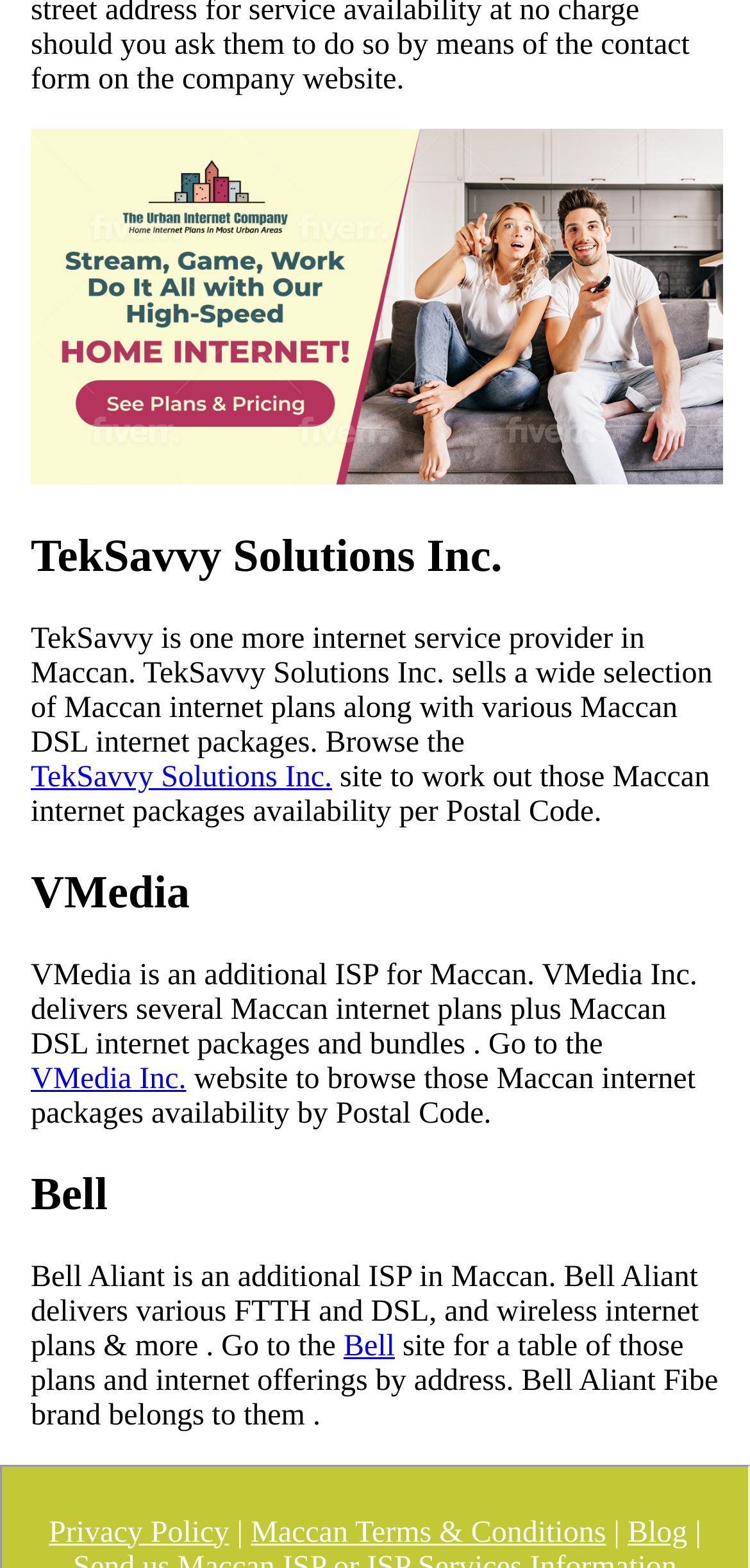What is the position of the 'Privacy Policy' link?
Using the image as a reference, give a one-word or short phrase answer.

Bottom left